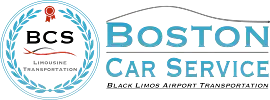Analyze the image and provide a detailed answer to the question: What is the slogan of Boston Car Service?

The slogan of Boston Car Service is 'Black Limos Airport Transportation', which is emphasized underneath the full name 'Boston Car Service' in elegant typography, reflecting the company's focus on high-quality, professional transport solutions.